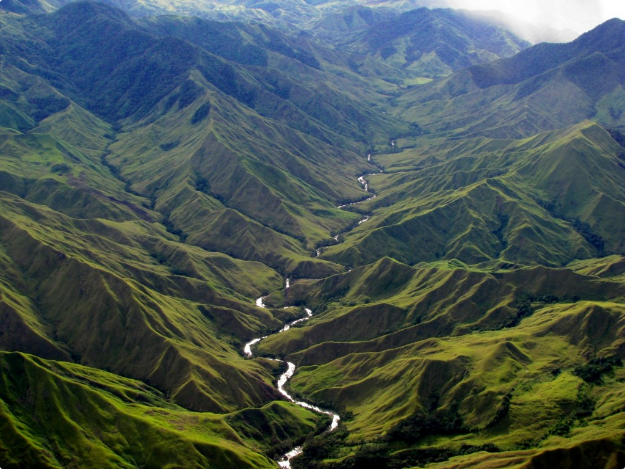What is the dominant color of the foliage in the image?
Craft a detailed and extensive response to the question.

The caption describes the vibrant green foliage blanketing the hillsides, which indicates that green is the dominant color of the foliage in the image.